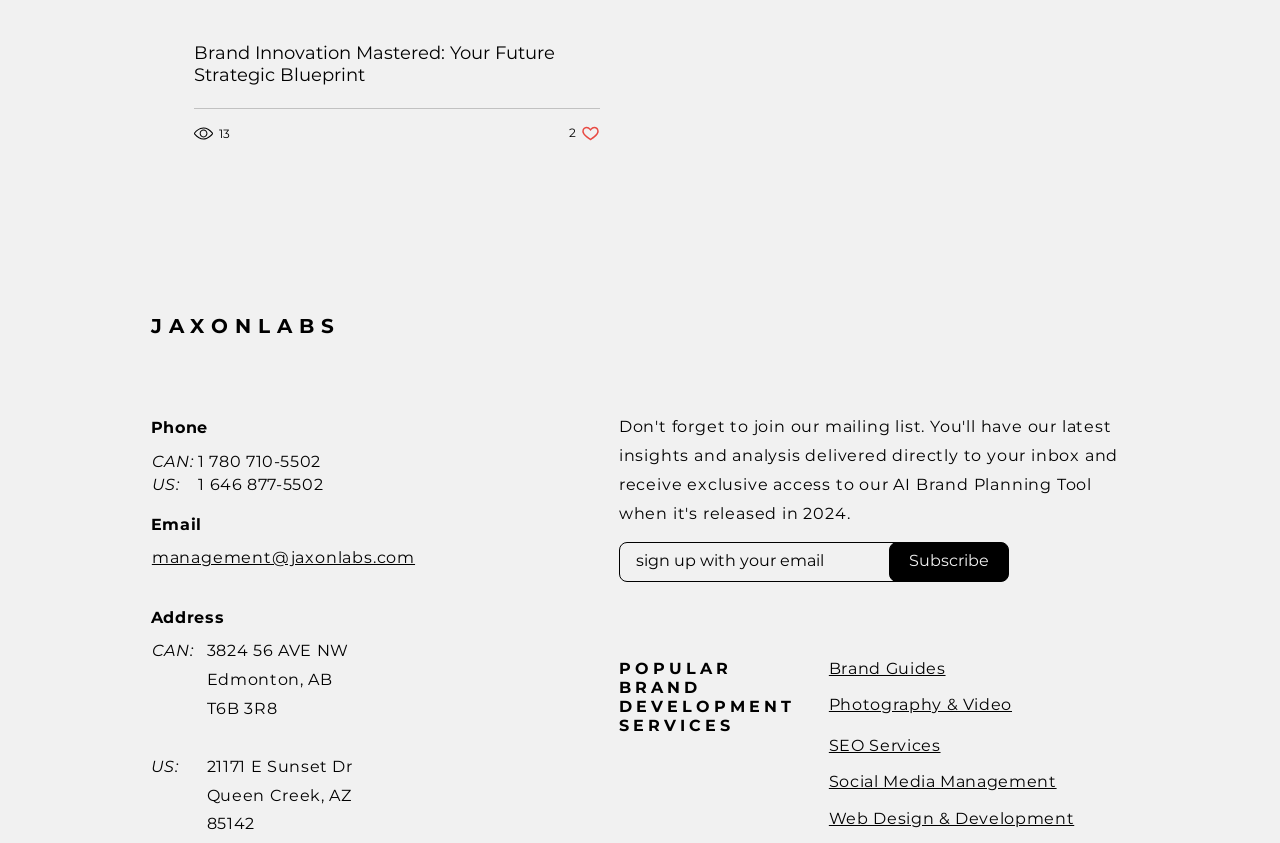Provide the bounding box coordinates in the format (top-left x, top-left y, bottom-right x, bottom-right y). All values are floating point numbers between 0 and 1. Determine the bounding box coordinate of the UI element described as: Brand Guides

[0.648, 0.781, 0.739, 0.804]